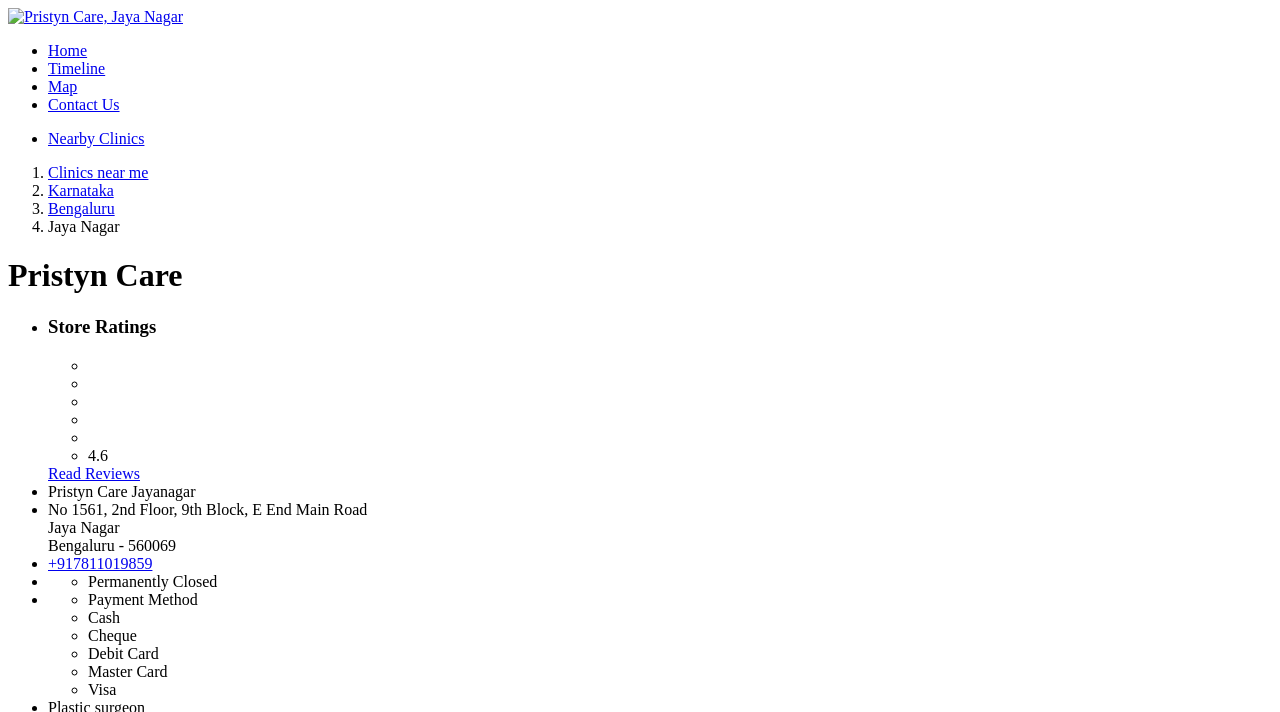Bounding box coordinates must be specified in the format (top-left x, top-left y, bottom-right x, bottom-right y). All values should be floating point numbers between 0 and 1. What are the bounding box coordinates of the UI element described as: Call Us : +917811019859

[0.006, 0.637, 0.135, 0.661]